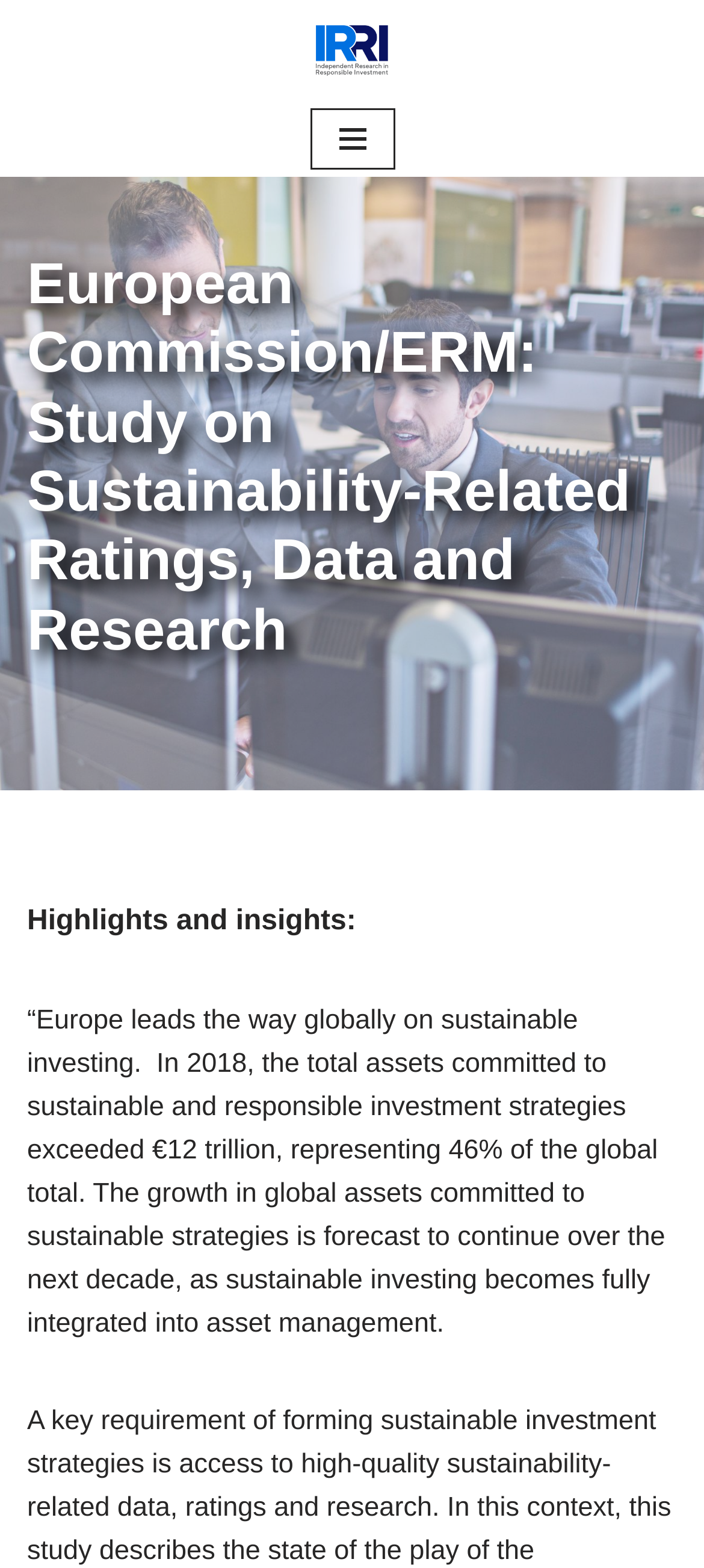From the webpage screenshot, predict the bounding box of the UI element that matches this description: "Skip to content".

[0.0, 0.037, 0.077, 0.06]